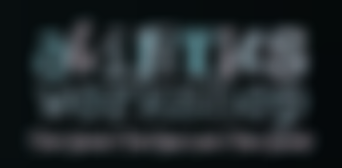Generate an in-depth description of the visual content.

This image features the logo for "Abilities Workshop, Inc.," prominently displaying the words "Abilities" and "Workshop" in a stylized font against a dark background. The branding emphasizes empowerment and skill-building, reflecting the organization's mission. The tagline, "The place for bridges and pathways," suggests a focus on creating opportunities and connections for individuals, likely in the context of personal development or community support. This visual identity aligns with their role as a nonprofit organization dedicated to fostering abilities and facilitating growth.